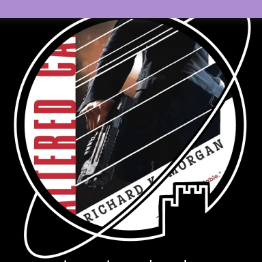What is the character holding in the image?
Please provide a detailed and comprehensive answer to the question.

The character in the image is holding a weapon, which is a prominent element of the cover's design and hints at the high-stakes narrative of the novel.